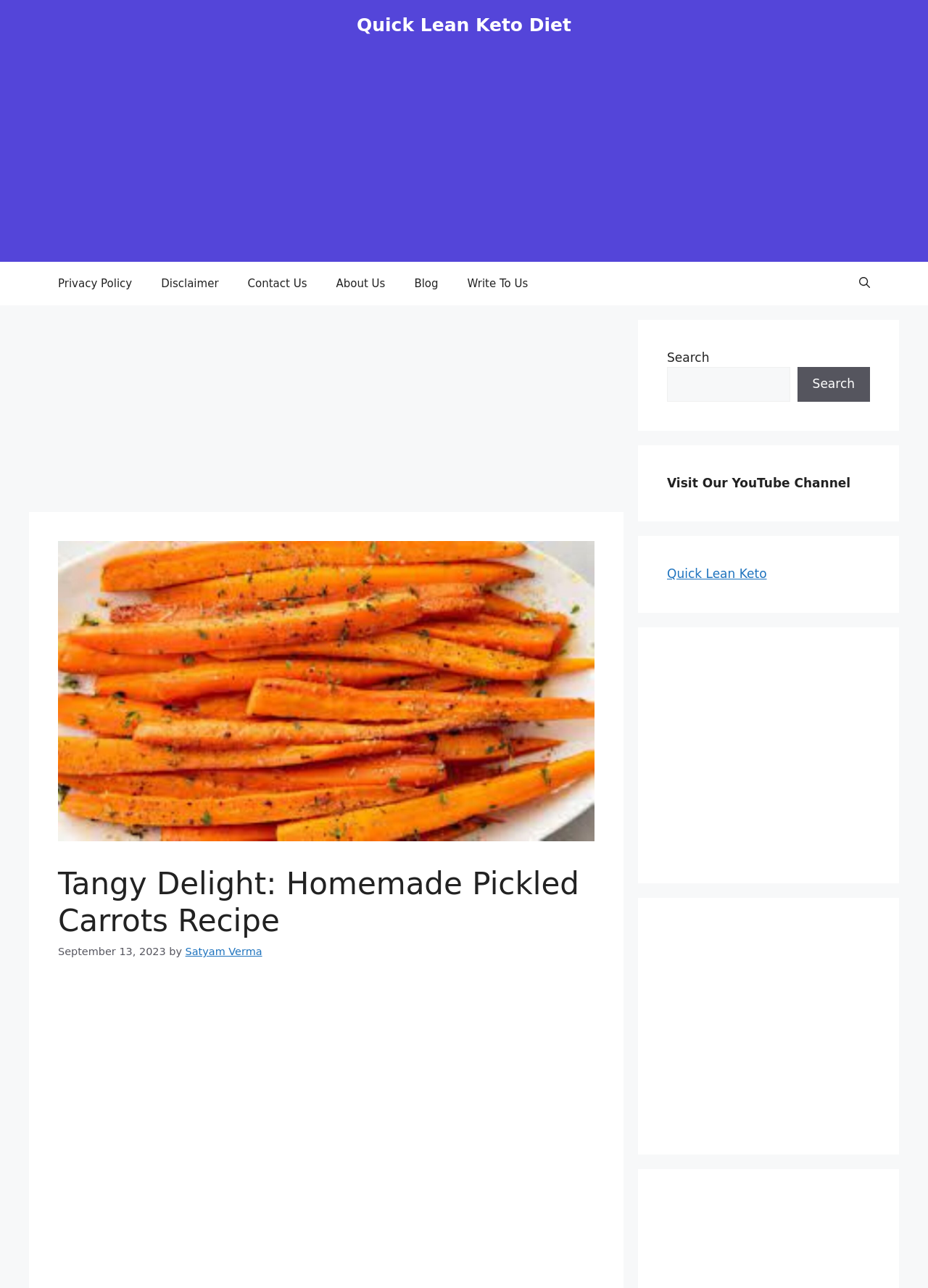What is the name of the recipe?
Respond to the question with a well-detailed and thorough answer.

I determined the answer by looking at the root element 'Homemade Pickled Carrots Recipe' which is focused, indicating that it is the main title of the webpage.